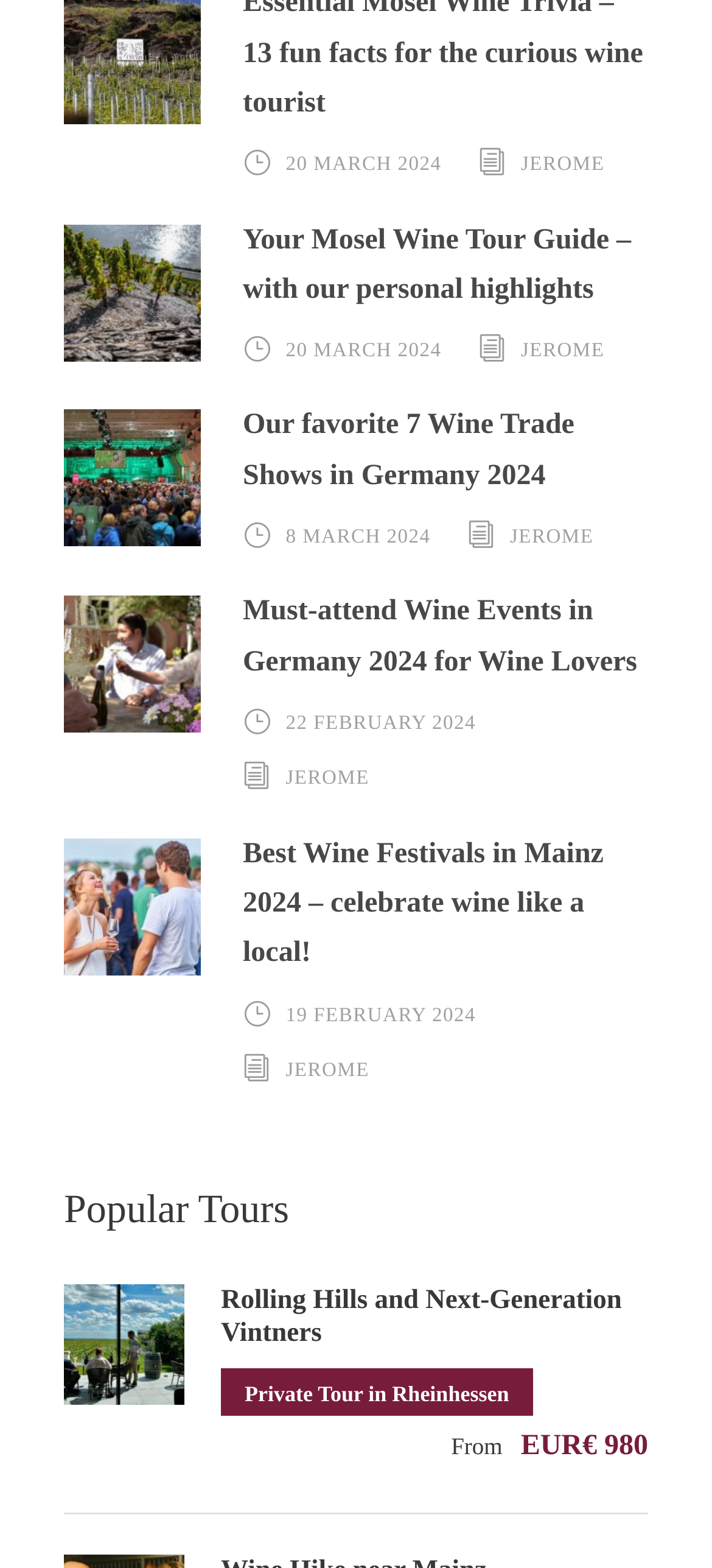Identify the bounding box coordinates for the element that needs to be clicked to fulfill this instruction: "Read about the best wine festivals in Mainz 2024". Provide the coordinates in the format of four float numbers between 0 and 1: [left, top, right, bottom].

[0.341, 0.535, 0.848, 0.618]